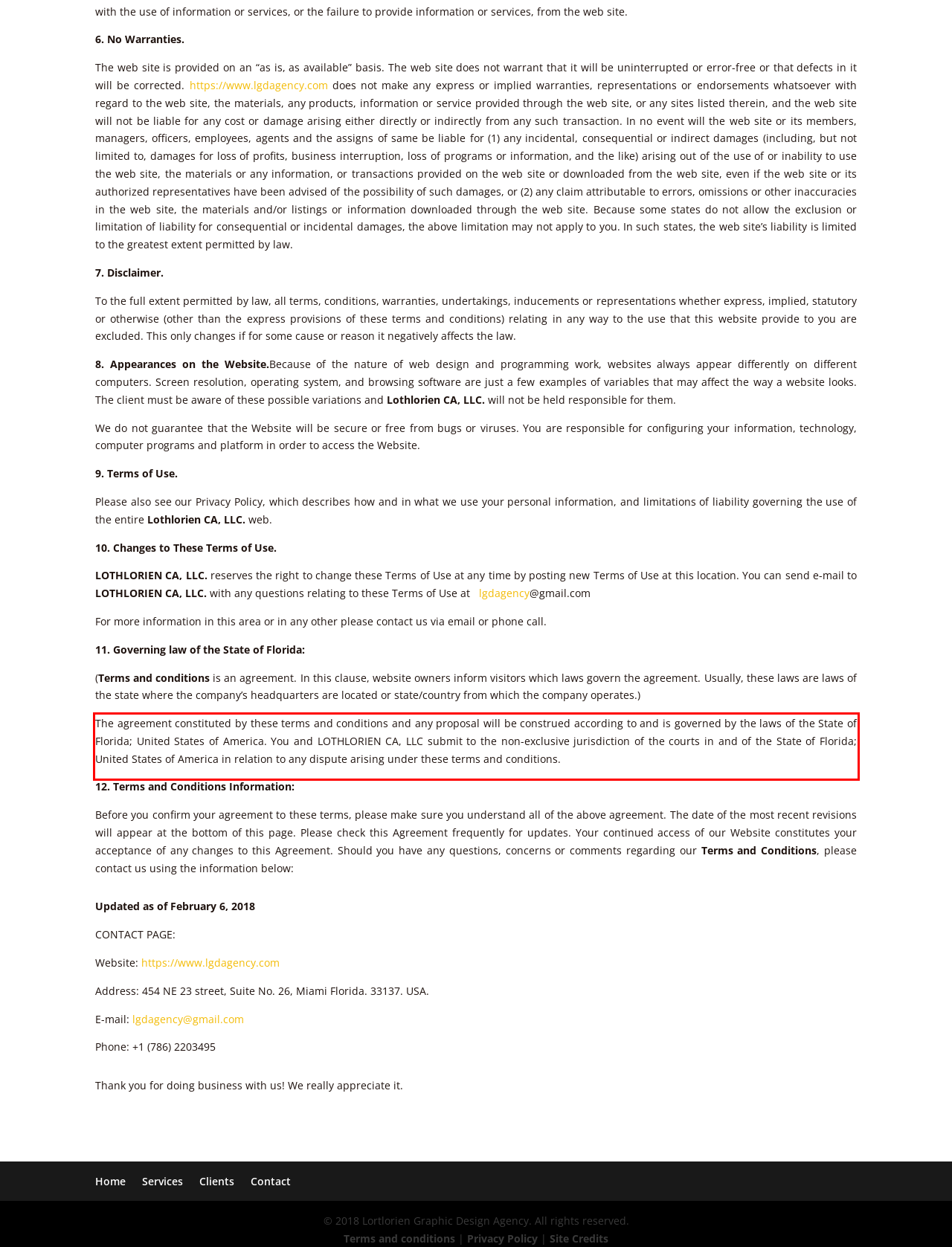Your task is to recognize and extract the text content from the UI element enclosed in the red bounding box on the webpage screenshot.

The agreement constituted by these terms and conditions and any proposal will be construed according to and is governed by the laws of the State of Florida; United States of America. You and LOTHLORIEN CA, LLC submit to the non-exclusive jurisdiction of the courts in and of the State of Florida; United States of America in relation to any dispute arising under these terms and conditions.